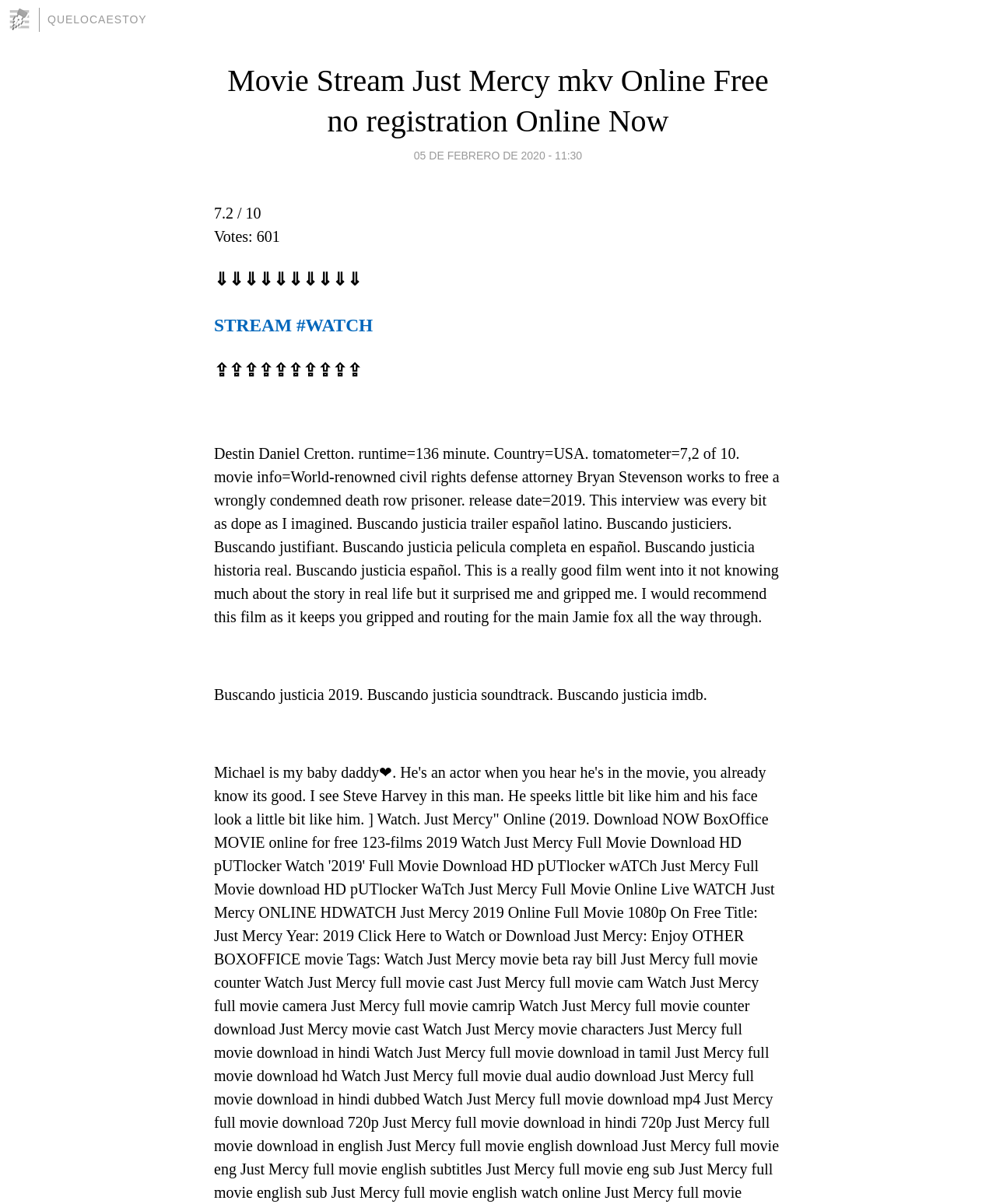Examine the image carefully and respond to the question with a detailed answer: 
What is the rating of the movie?

I found the rating of the movie by looking at the static text '7.2 /' and its adjacent text '10' which indicates the rating out of 10.